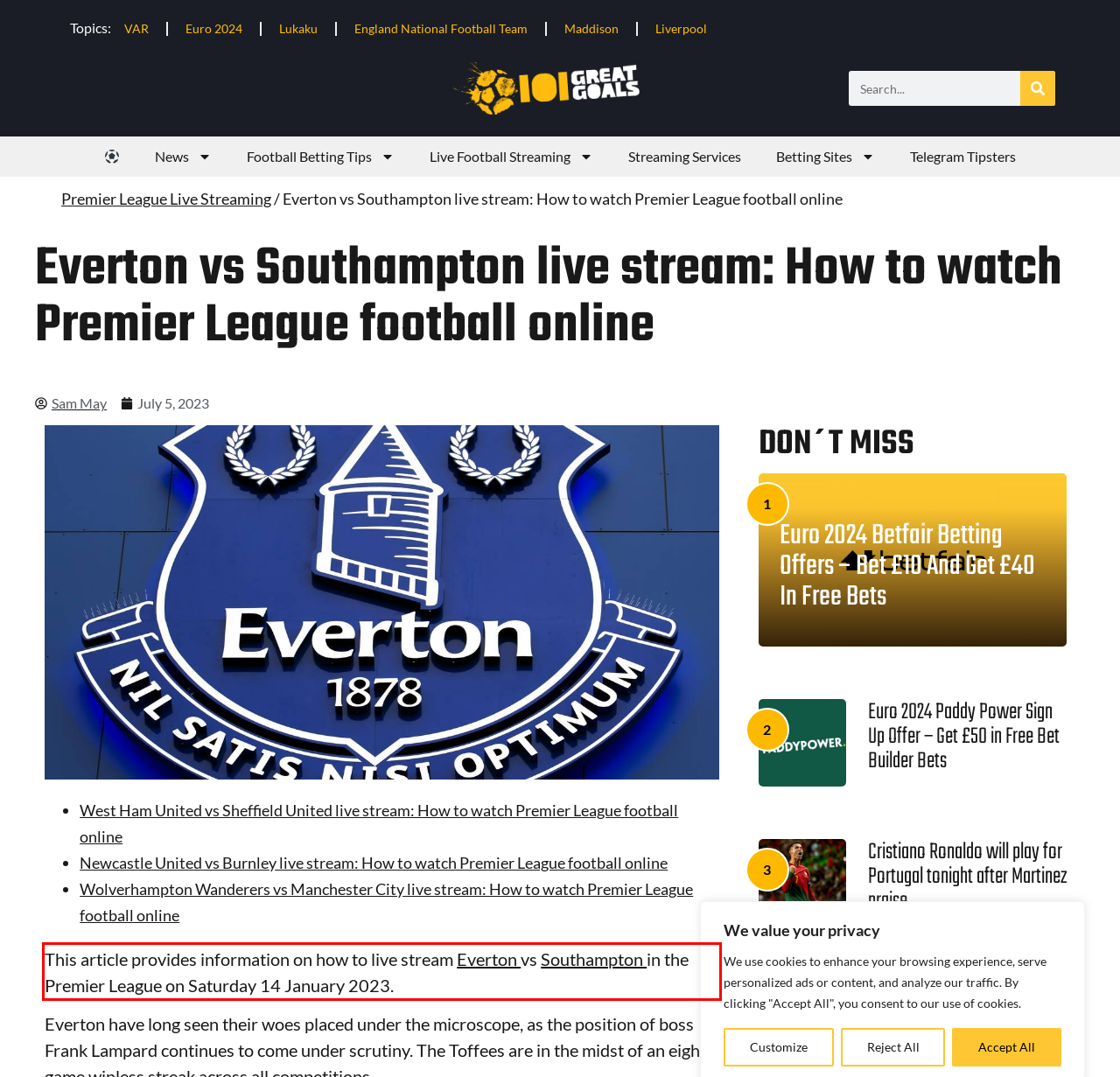Examine the screenshot of the webpage, locate the red bounding box, and generate the text contained within it.

This article provides information on how to live stream Everton vs Southampton in the Premier League on Saturday 14 January 2023.